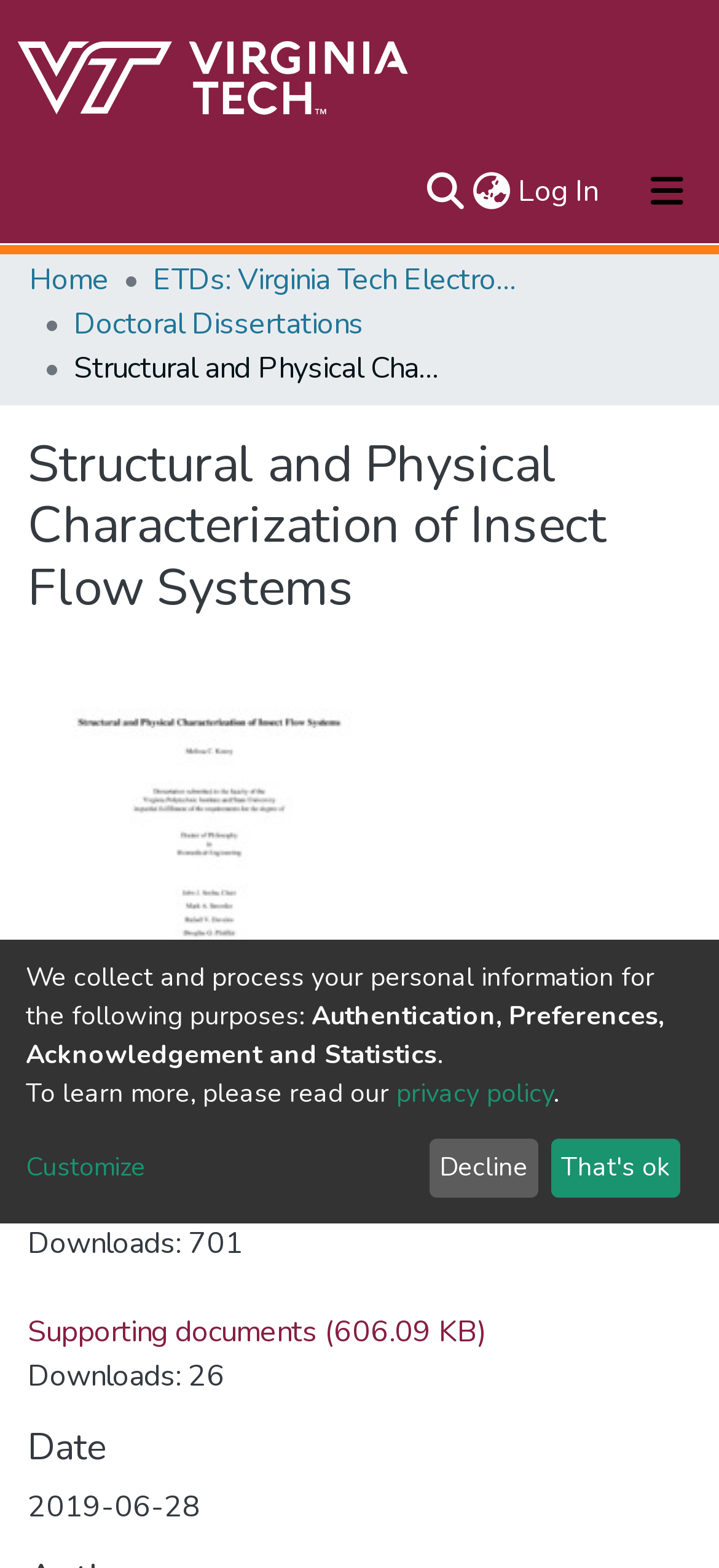Using the description: "Pro-Life", determine the UI element's bounding box coordinates. Ensure the coordinates are in the format of four float numbers between 0 and 1, i.e., [left, top, right, bottom].

None